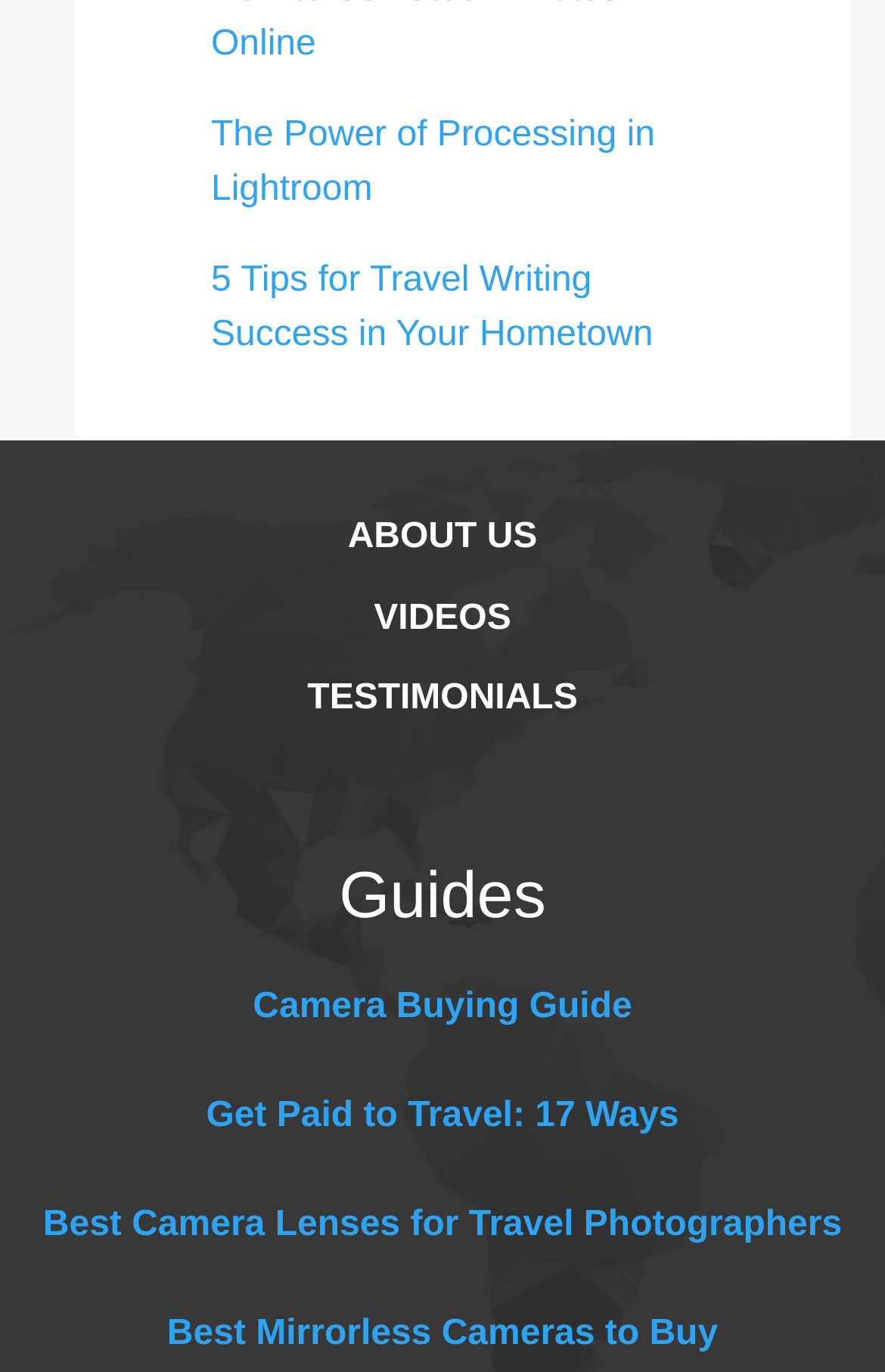How many main sections are on this webpage?
Use the image to give a comprehensive and detailed response to the question.

The webpage has three main sections: a section with links to articles, a complementary section with links to 'ABOUT US', 'VIDEOS', and 'TESTIMONIALS', and a section with links under the 'Guides' heading.